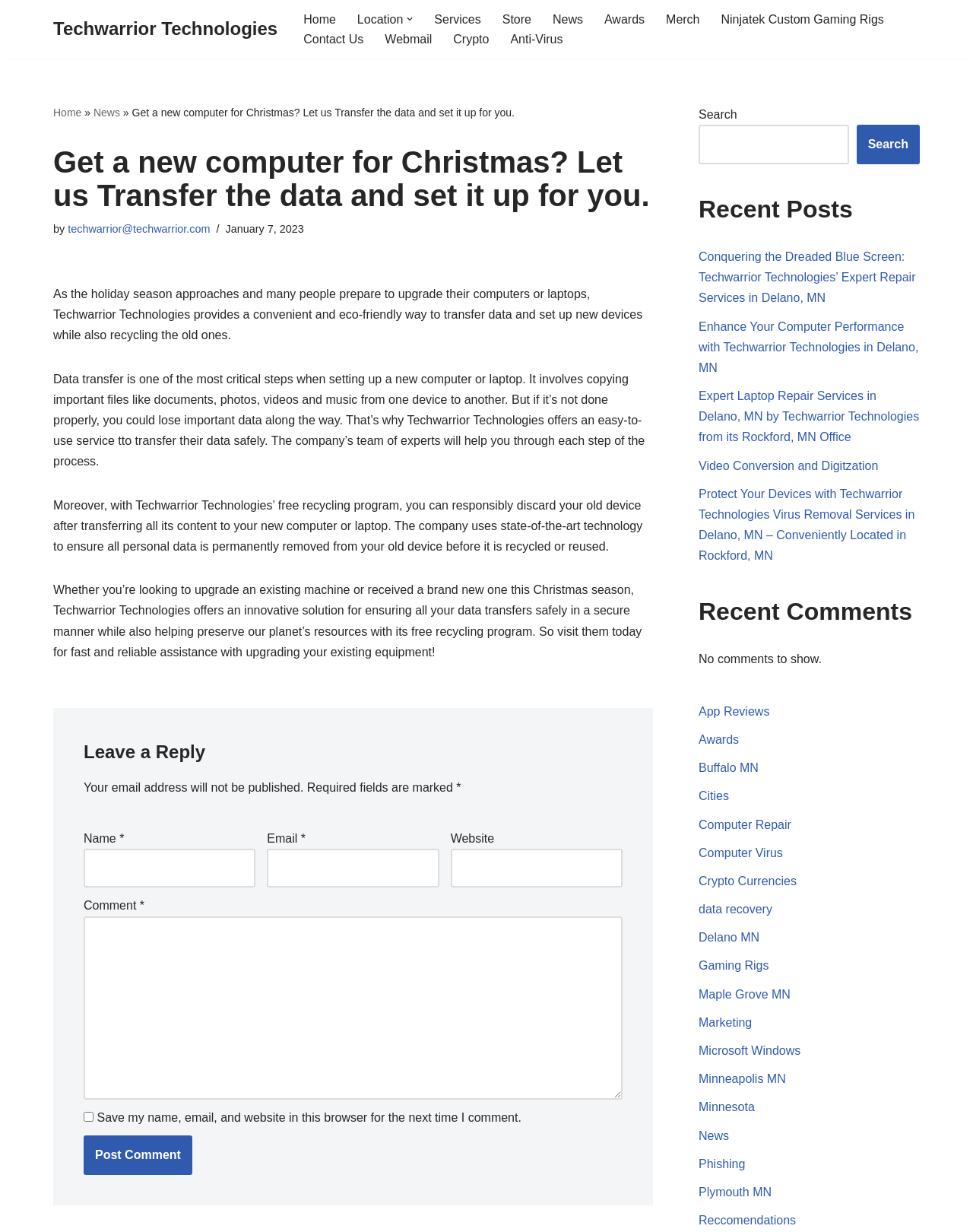Please specify the bounding box coordinates in the format (top-left x, top-left y, bottom-right x, bottom-right y), with values ranging from 0 to 1. Identify the bounding box for the UI component described as follows: parent_node: Website name="url"

[0.463, 0.689, 0.64, 0.721]